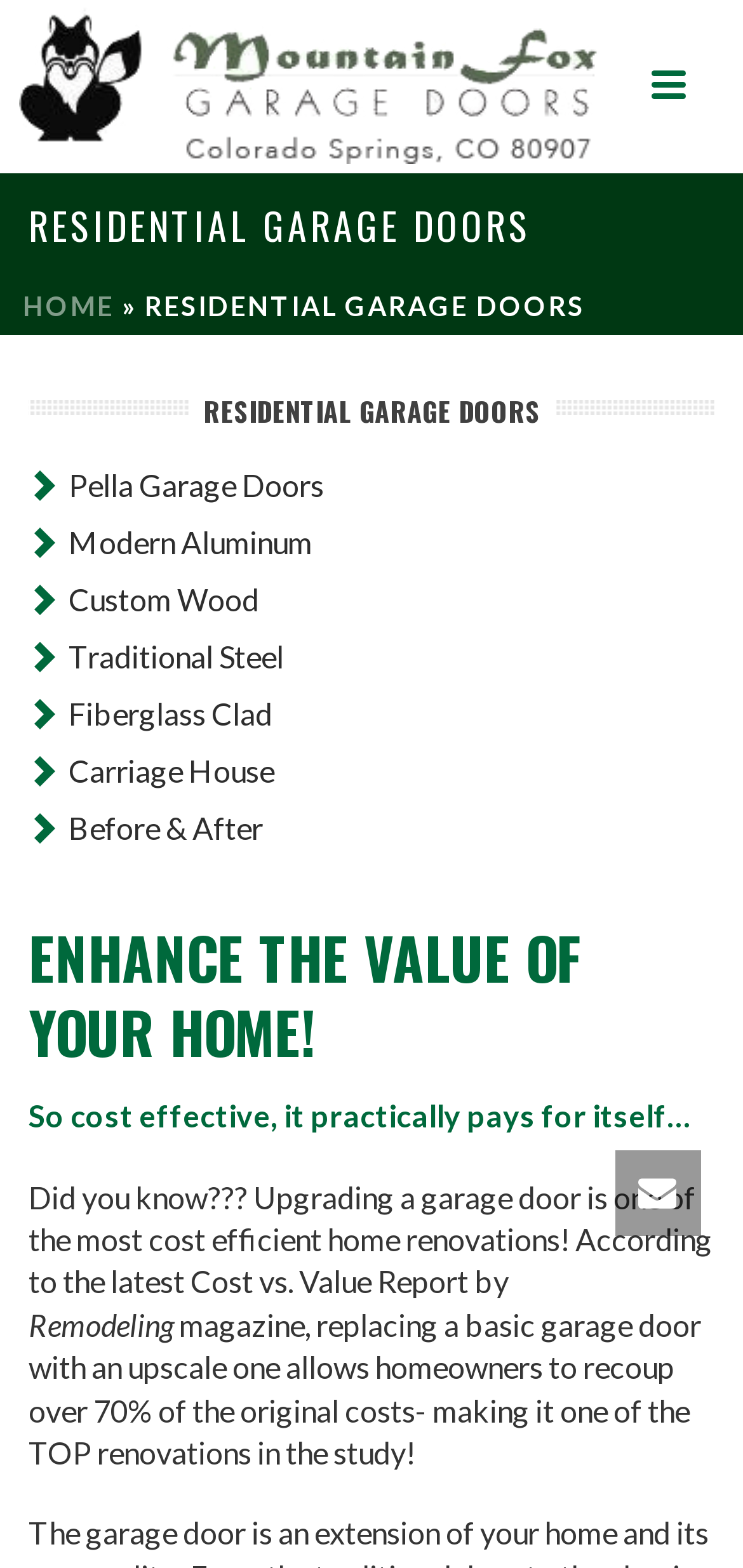Locate the bounding box coordinates of the element you need to click to accomplish the task described by this instruction: "Click on 'Garage Doors and Repair in the Pikes Peak Region'".

[0.026, 0.0, 0.808, 0.109]